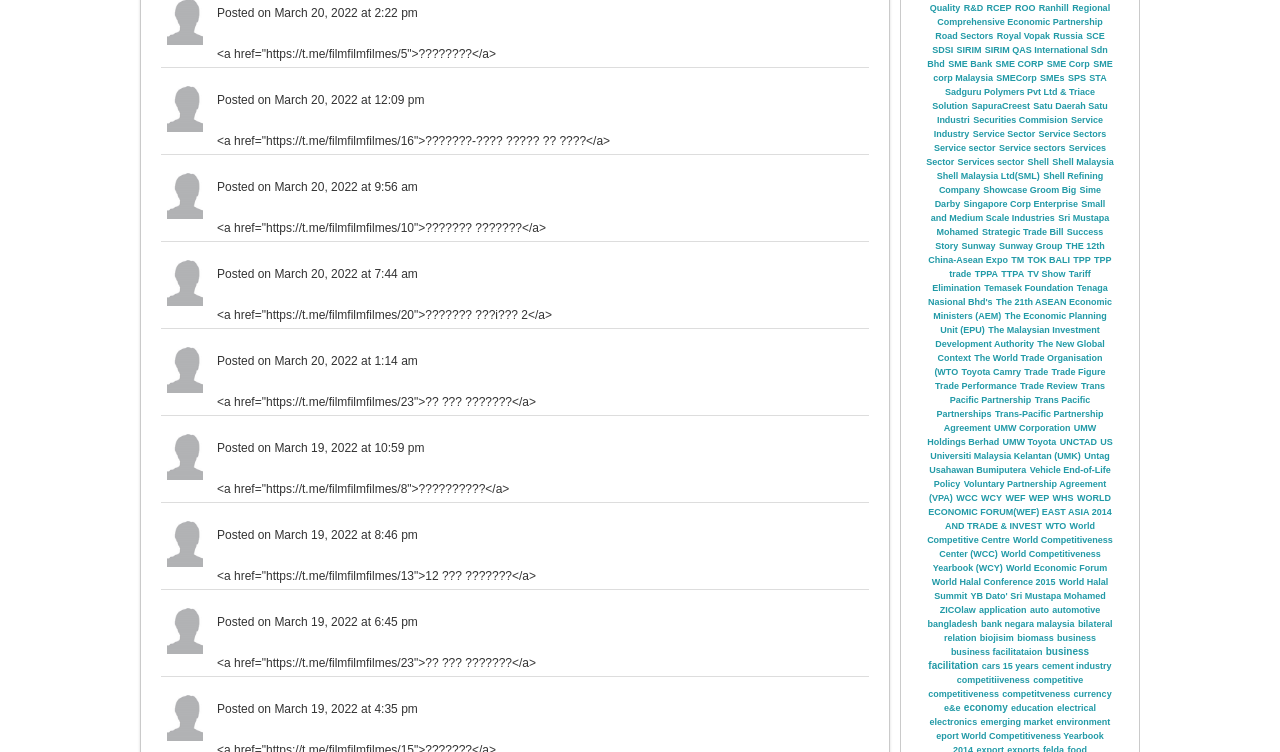Observe the image and answer the following question in detail: What is the purpose of the images in the tables?

The images in the tables appear to be illustrations or thumbnails accompanying the posts or articles. They may be used to visually represent the content of the post or article, or to make the table more visually appealing.